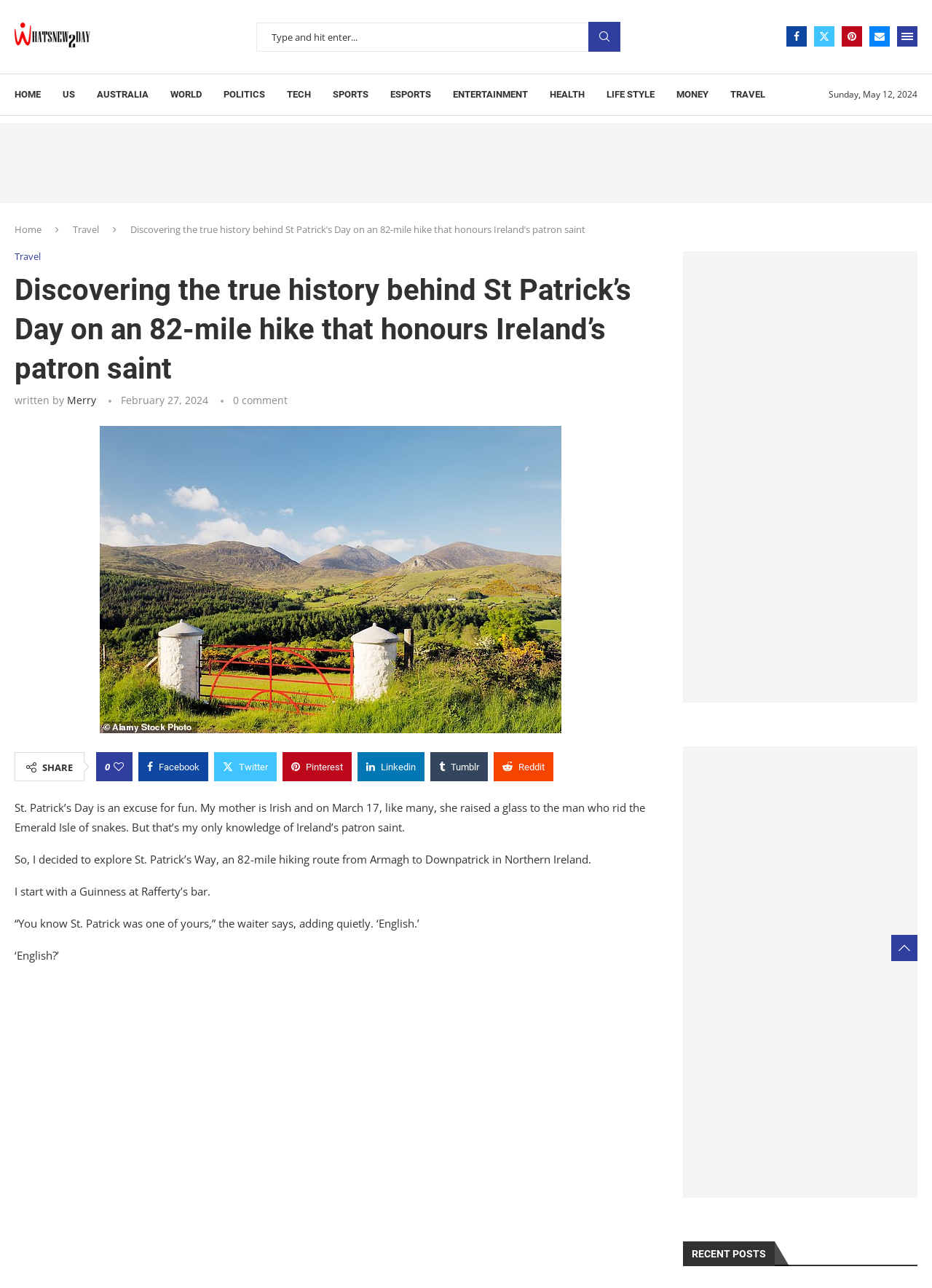Locate the bounding box coordinates of the element that should be clicked to execute the following instruction: "Read the article".

[0.016, 0.21, 0.693, 0.302]